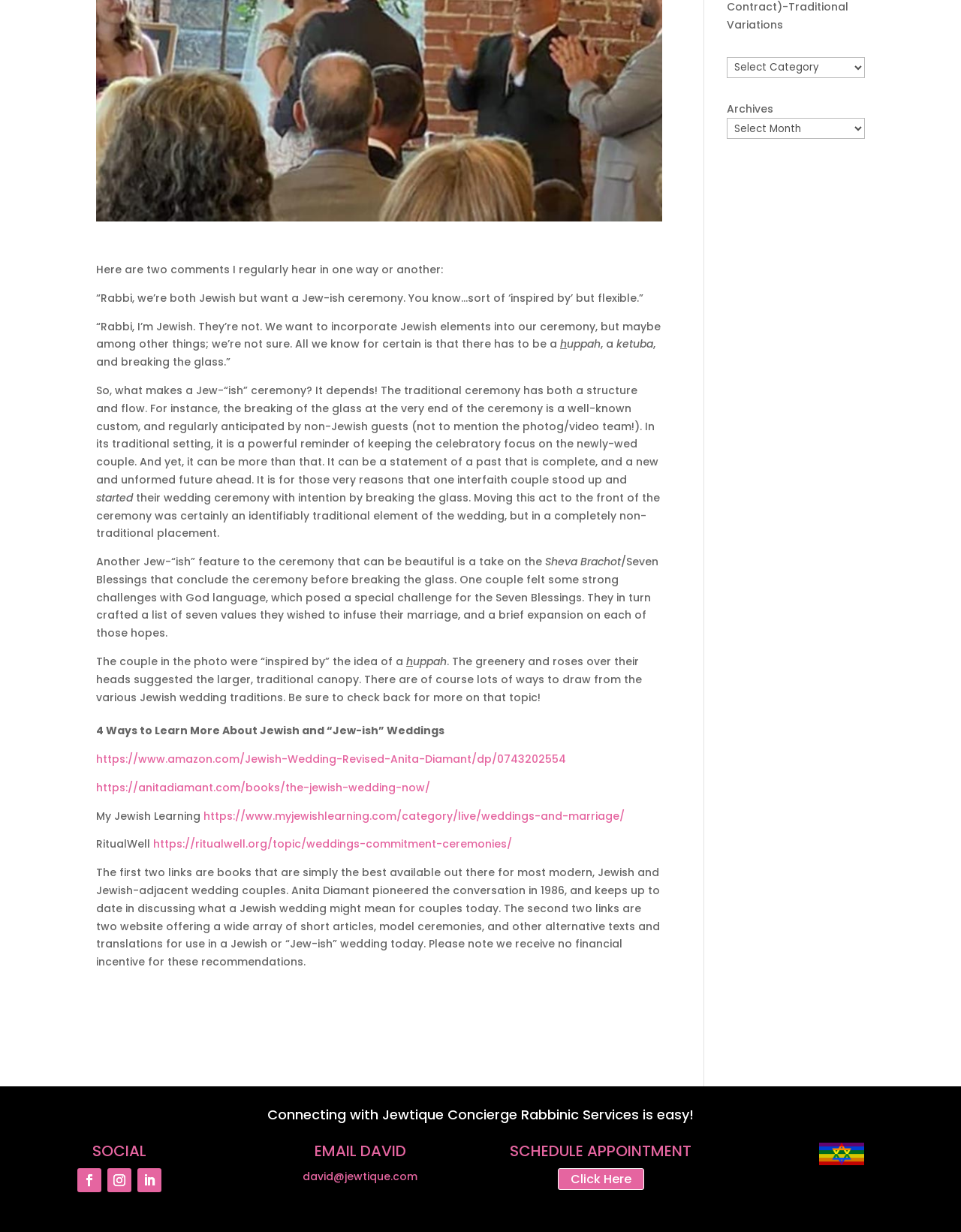Identify the bounding box coordinates of the HTML element based on this description: "Follow".

[0.112, 0.948, 0.137, 0.968]